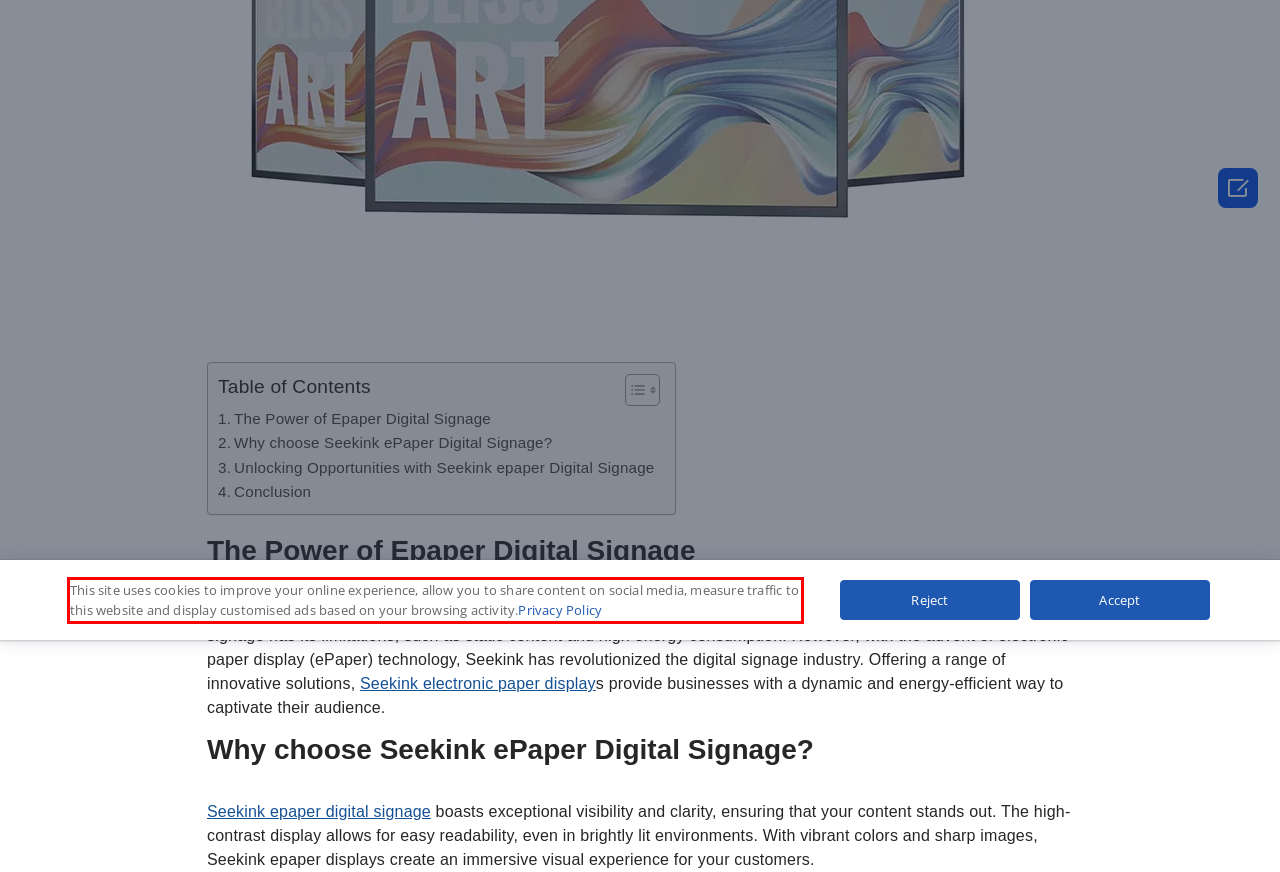Given the screenshot of the webpage, identify the red bounding box, and recognize the text content inside that red bounding box.

This site uses cookies to improve your online experience, allow you to share content on social media, measure traffic to this website and display customised ads based on your browsing activity.Privacy Policy